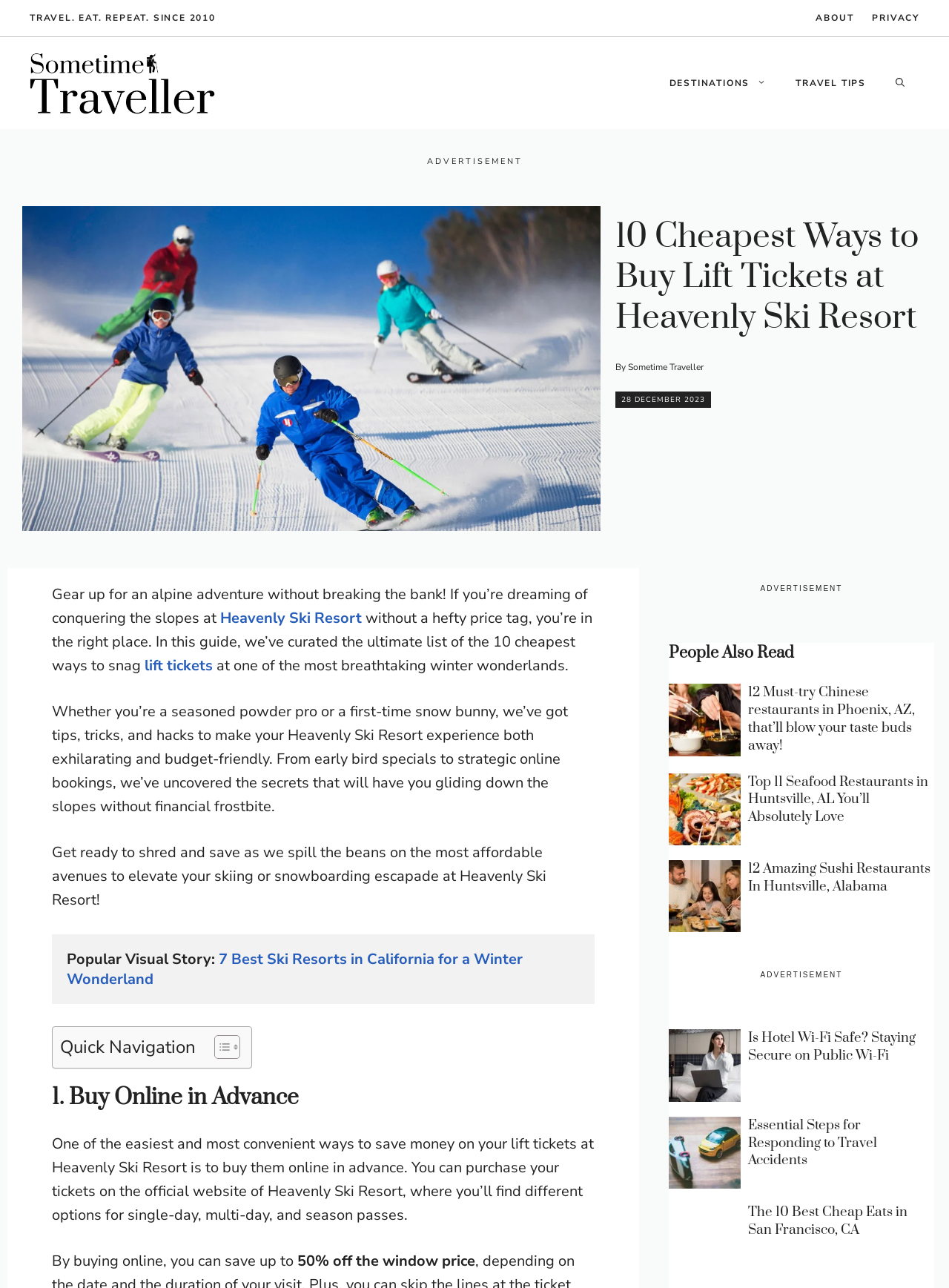Determine the bounding box coordinates for the clickable element required to fulfill the instruction: "go to home page". Provide the coordinates as four float numbers between 0 and 1, i.e., [left, top, right, bottom].

None